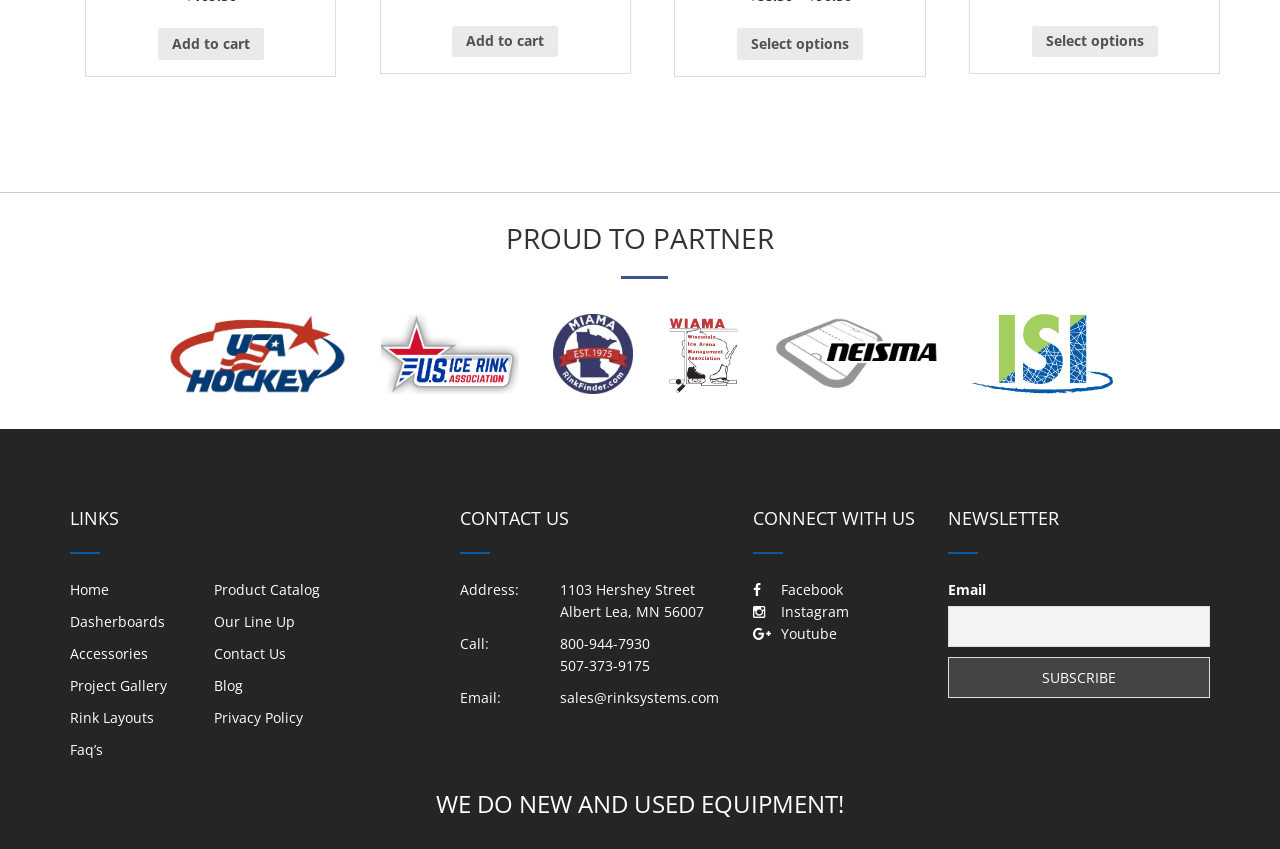How many social media links are in the 'CONNECT WITH US' section?
Give a single word or phrase as your answer by examining the image.

3